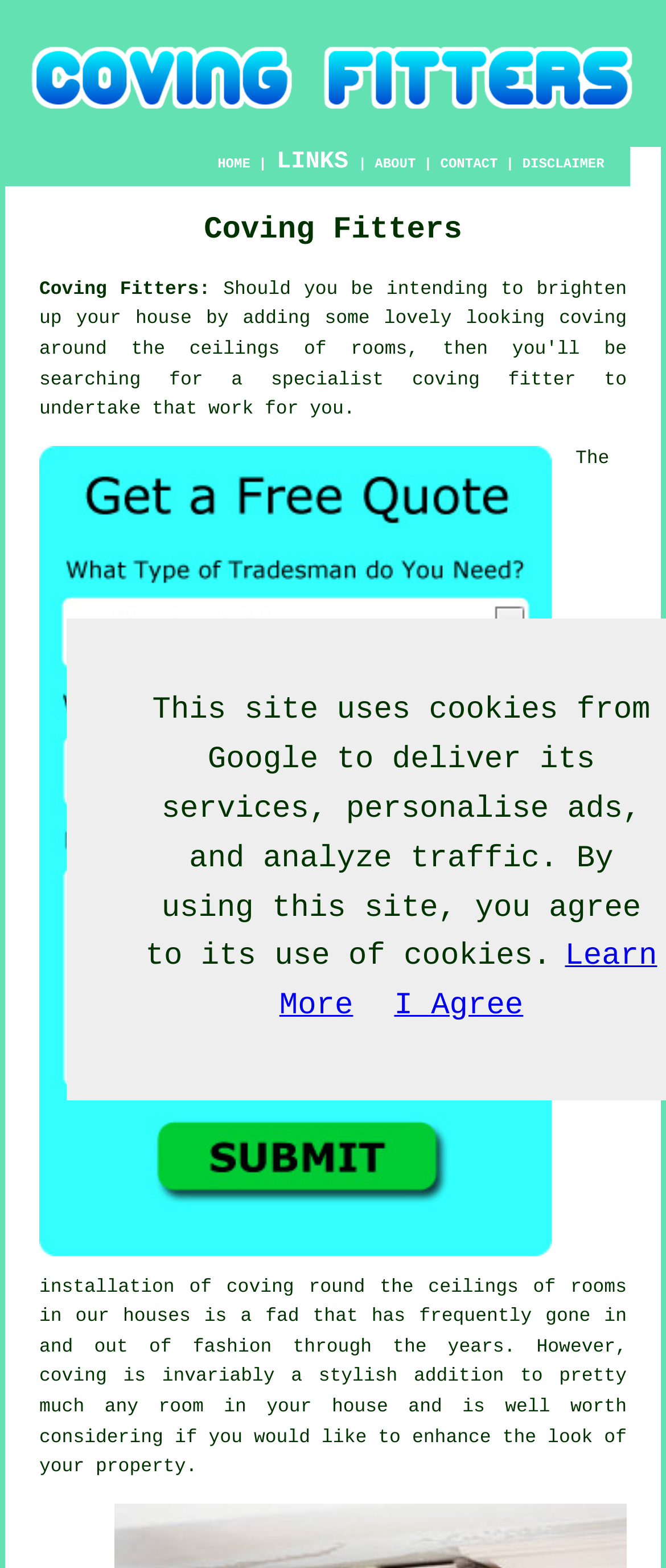Create an elaborate caption that covers all aspects of the webpage.

The webpage is about Coving Fitters, a service that installs coving around ceilings in homes. At the top, there is a heading "Coving Fitter UK UK" accompanied by an image. Below this, there is a navigation menu with links to "HOME", "ABOUT", "CONTACT", and "DISCLAIMER". 

The main content of the webpage starts with a heading "Coving Fitters" followed by a paragraph of text that explains the purpose of coving fitters. The text describes how coving can brighten up a house and mentions that the service can undertake the work. There are links to related terms like "coving" and "ceilings" within the paragraph.

Further down, there is a call-to-action link "Free UK Coving Fitter Quotes" accompanied by an image. Below this, there is a lengthy paragraph of text that discusses the trend of installing coving in homes and its benefits. The text includes links to related terms like "fashion" and "coving".

At the bottom of the webpage, there is a notice about the use of cookies from Google, along with links to "Learn More" and "I Agree".